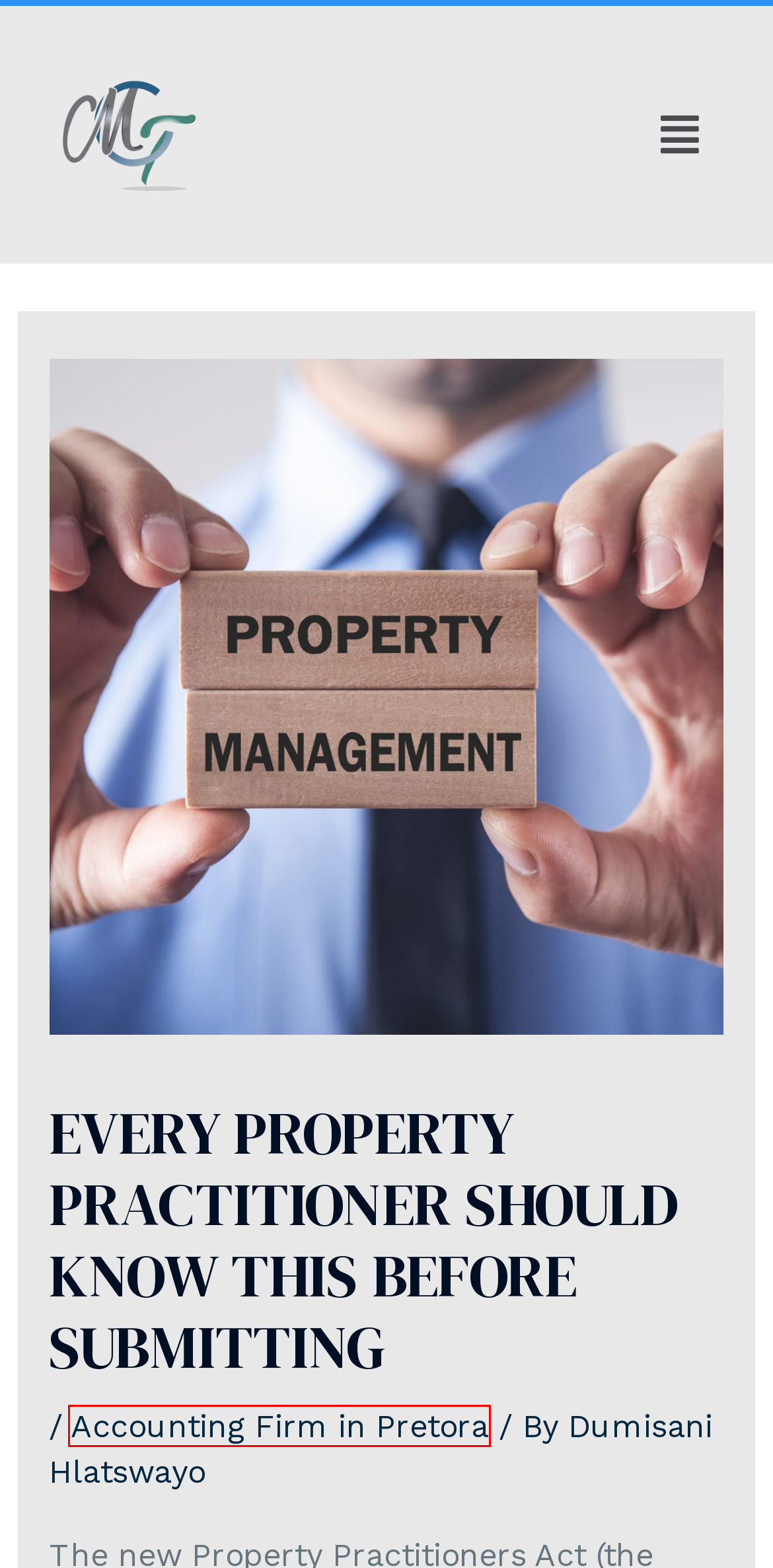You are provided with a screenshot of a webpage highlighting a UI element with a red bounding box. Choose the most suitable webpage description that matches the new page after clicking the element in the bounding box. Here are the candidates:
A. Additional - MGT Accounting
B. Audit Services - MGT Accounting
C. Dumisani Hlatswayo - MGT Accounting
D. Home - MGT Accounting
E. About - MGT Accounting
F. Payroll & HR Administration - MGT Accounting
G. How to manage Petty Cash Reconciliations and Controls around Petty Cash - MGT Accounting
H. Accounting Firm in Pretora - MGT Accounting

H